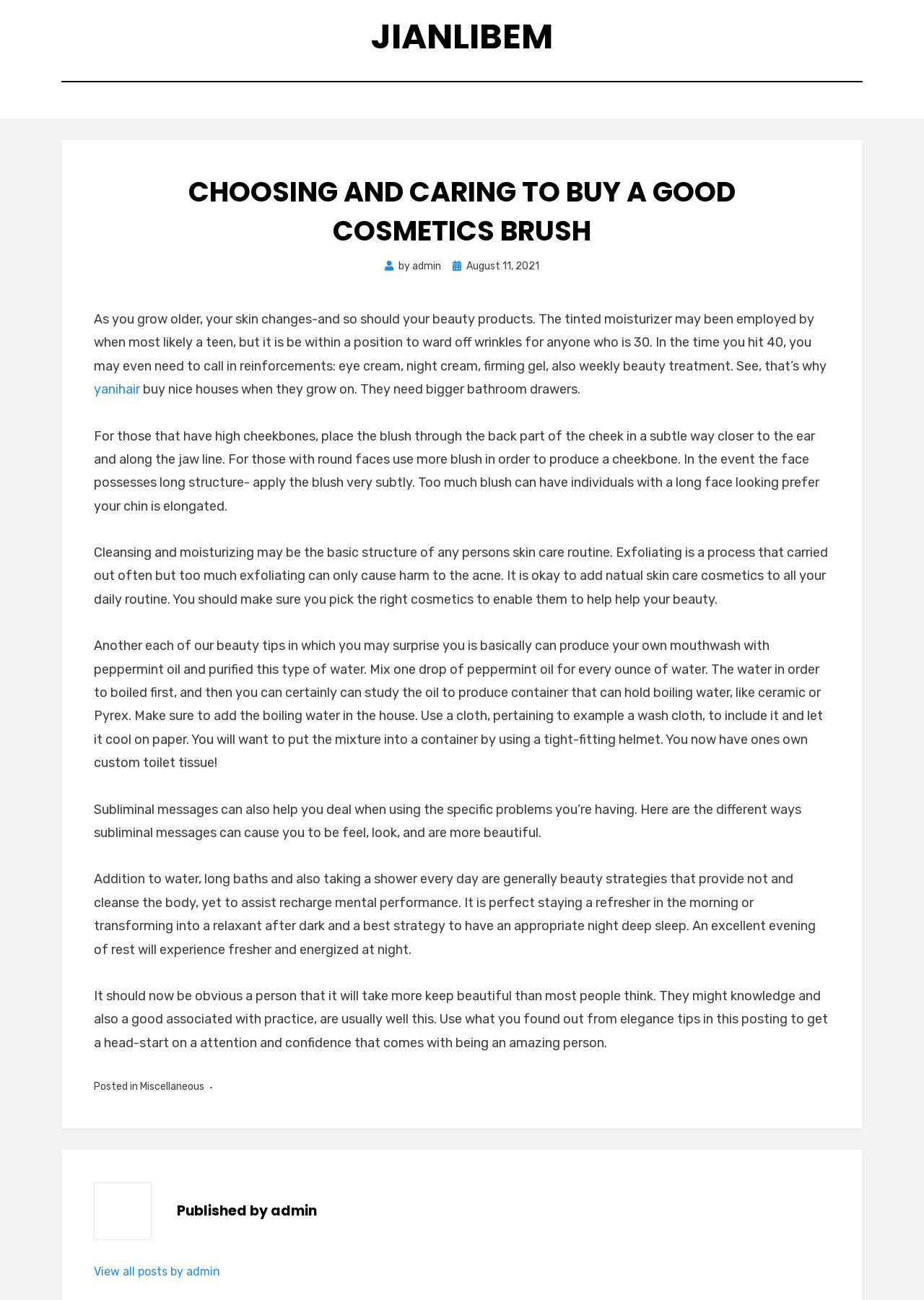Give a concise answer of one word or phrase to the question: 
What is the purpose of exfoliating in skincare?

To help skin